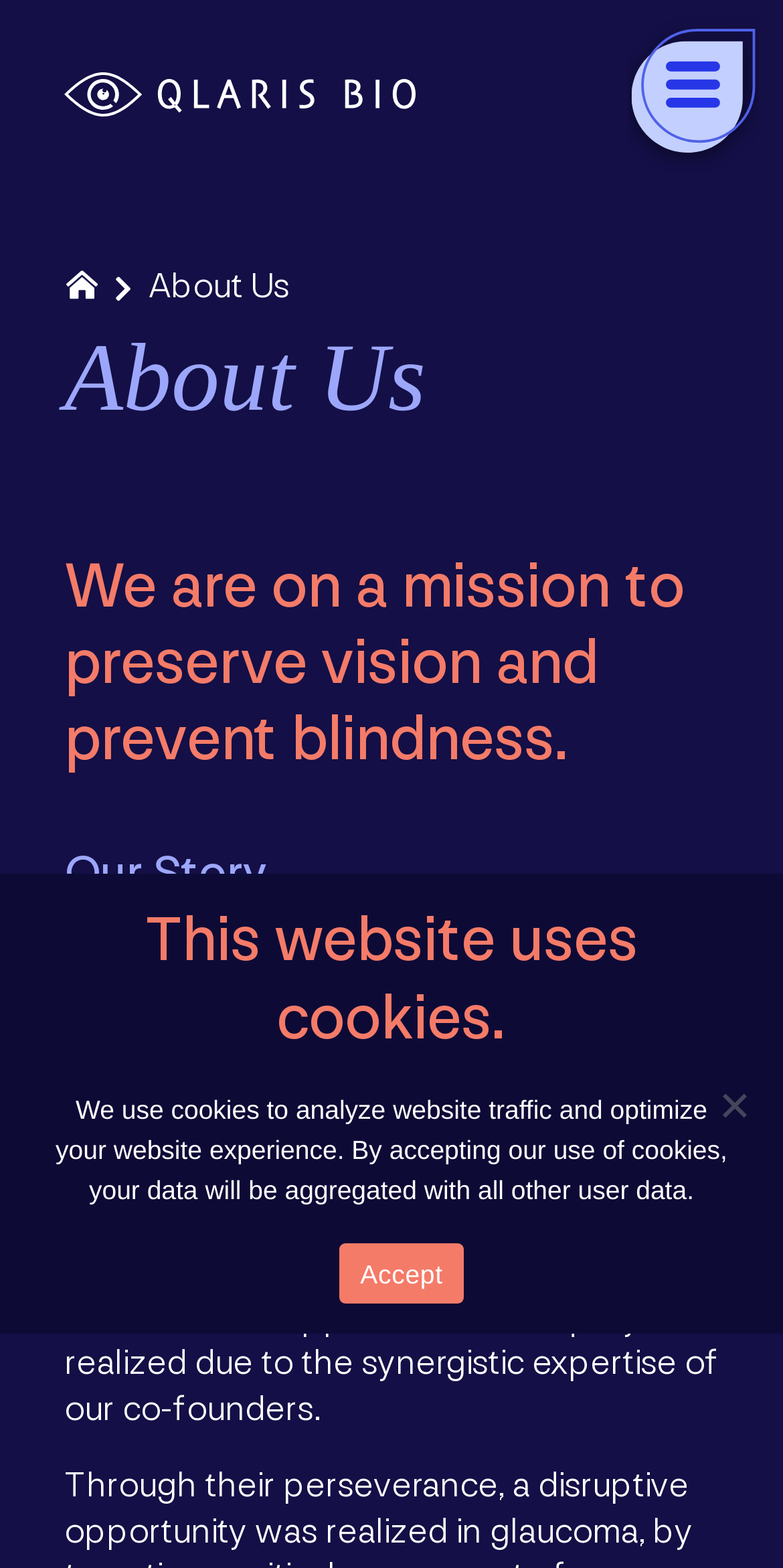Refer to the screenshot and give an in-depth answer to this question: What is the approach of the company?

The approach of the company can be found in the static text 'Qlaris was founded upon a singular concept—that a comprehensive and complementary approach...' which is located below the 'Our Story' heading.